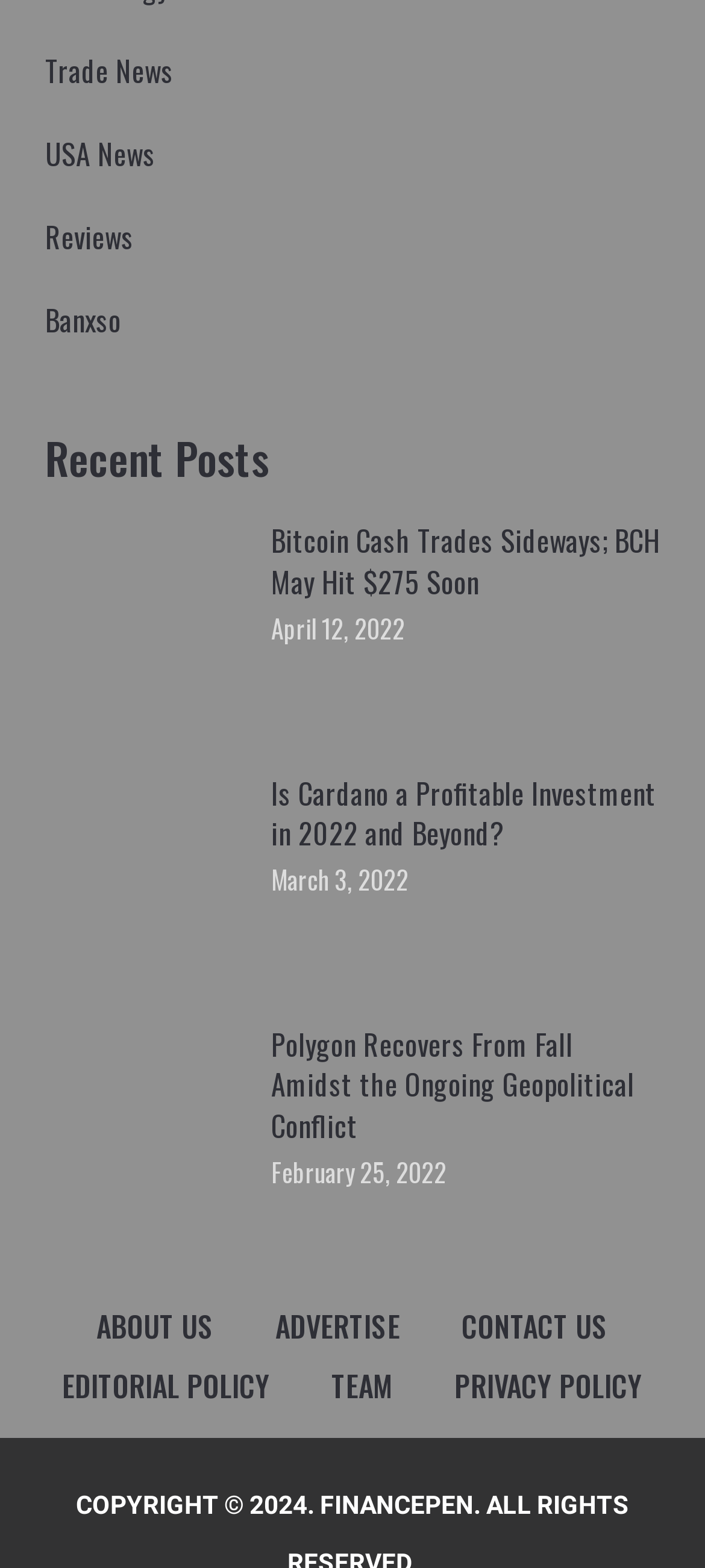Kindly respond to the following question with a single word or a brief phrase: 
What is the topic of the first post?

Bitcoin Cash